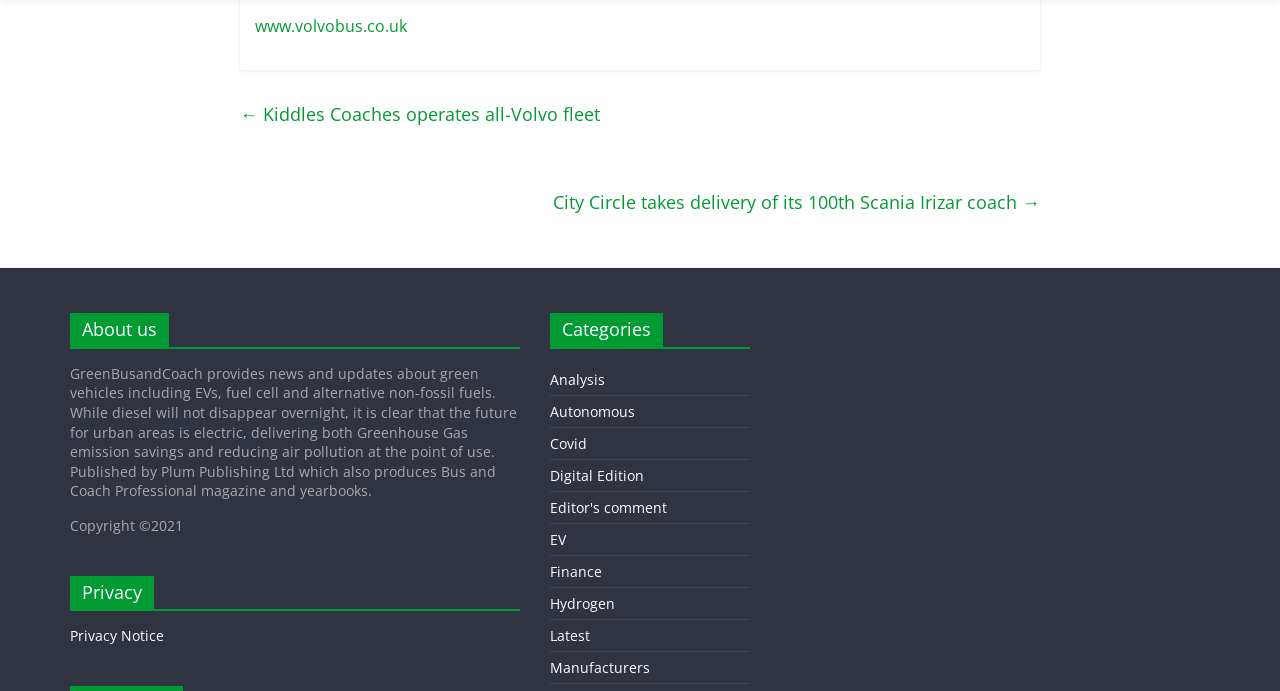Provide the bounding box coordinates, formatted as (top-left x, top-left y, bottom-right x, bottom-right y), with all values being floating point numbers between 0 and 1. Identify the bounding box of the UI element that matches the description: Hydrogen

[0.43, 0.859, 0.48, 0.887]